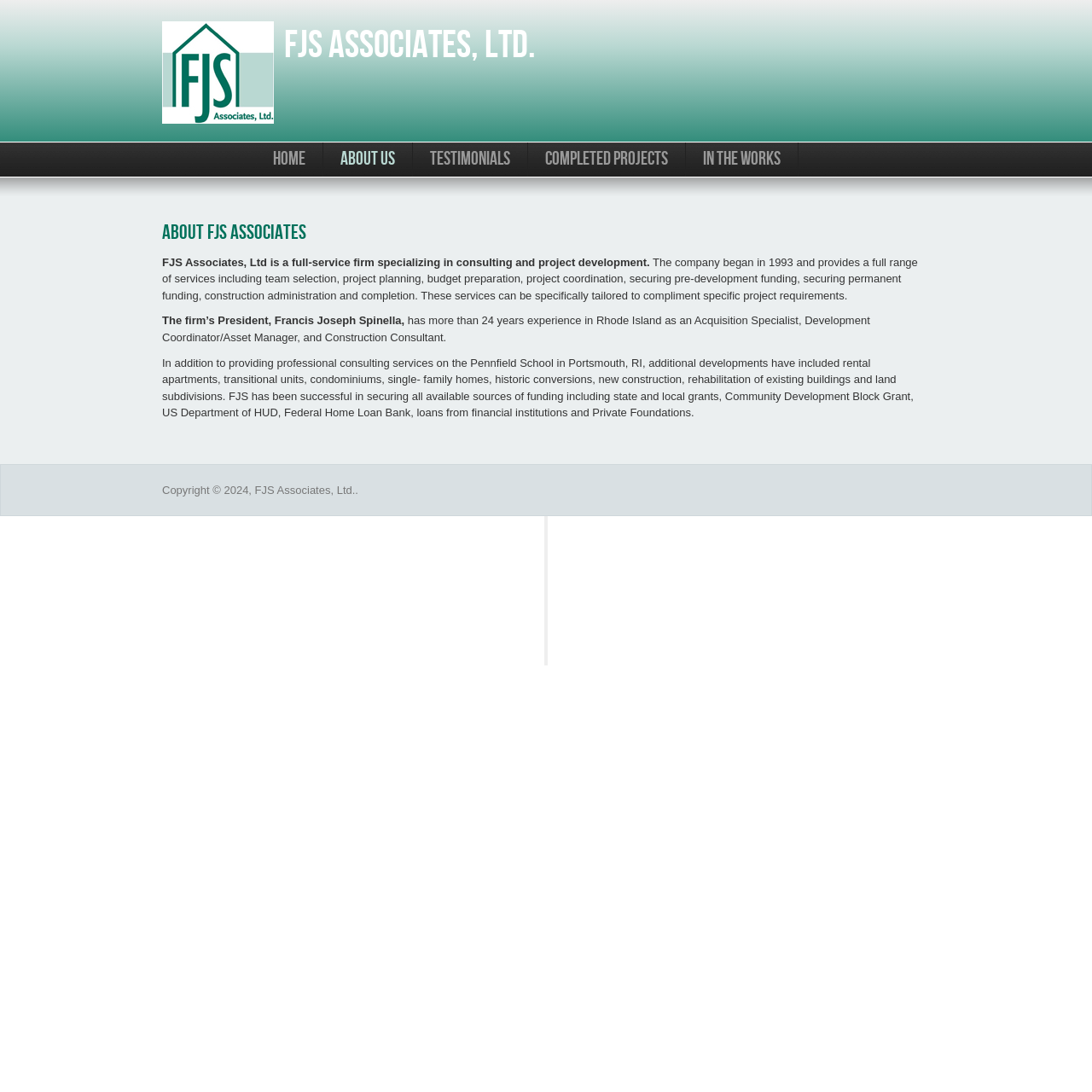Using the provided element description: "title="Home"", determine the bounding box coordinates of the corresponding UI element in the screenshot.

[0.148, 0.104, 0.251, 0.116]